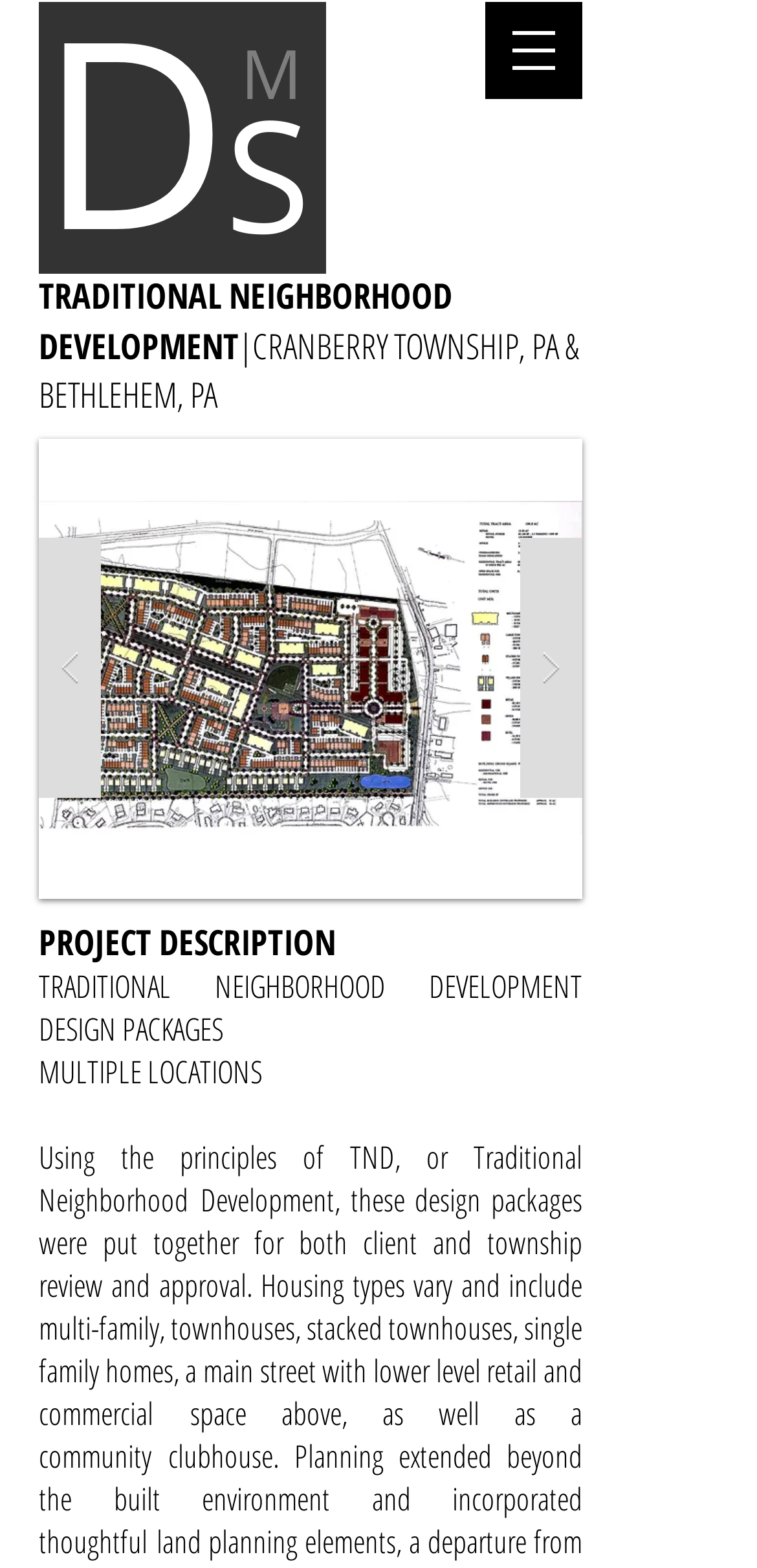Explain the webpage's design and content in an elaborate manner.

The webpage is about Traditional Neighborhood Development, specifically in Cranberry Township, PA, and Bethlehem, PA. At the top, there are two headings, "S" and "M", positioned side by side. Below them, on the top-right corner, is a button to open a navigation menu. 

When the navigation menu is opened, a dialog box appears with a heading that repeats the title "TRADITIONAL NEIGHBORHOOD DEVELOPMENT" followed by the locations. Below this heading is a region containing a slide show gallery, which takes up most of the page. The gallery has two buttons on the left and right sides, respectively, to navigate through the slides. There is also a button with a dropdown menu and a text "1/9" indicating the current slide.

Below the gallery, there are two headings, "PROJECT DESCRIPTION" and "TRADITIONAL NEIGHBORHOOD DEVELOPMENT DESIGN PACKAGES", followed by a text "MULTIPLE LOCATIONS".